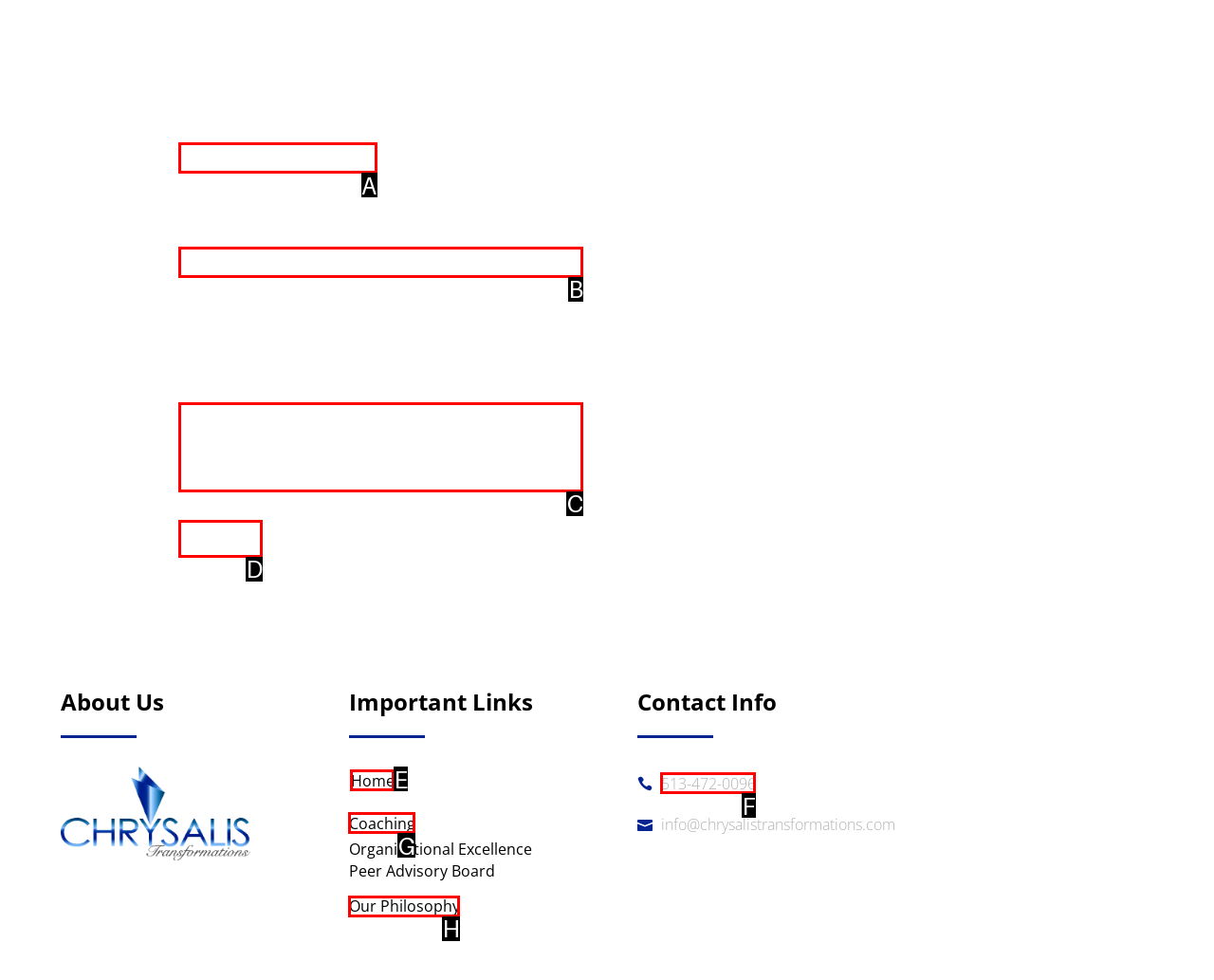Choose the letter that best represents the description: Our Philosophy. Answer with the letter of the selected choice directly.

H